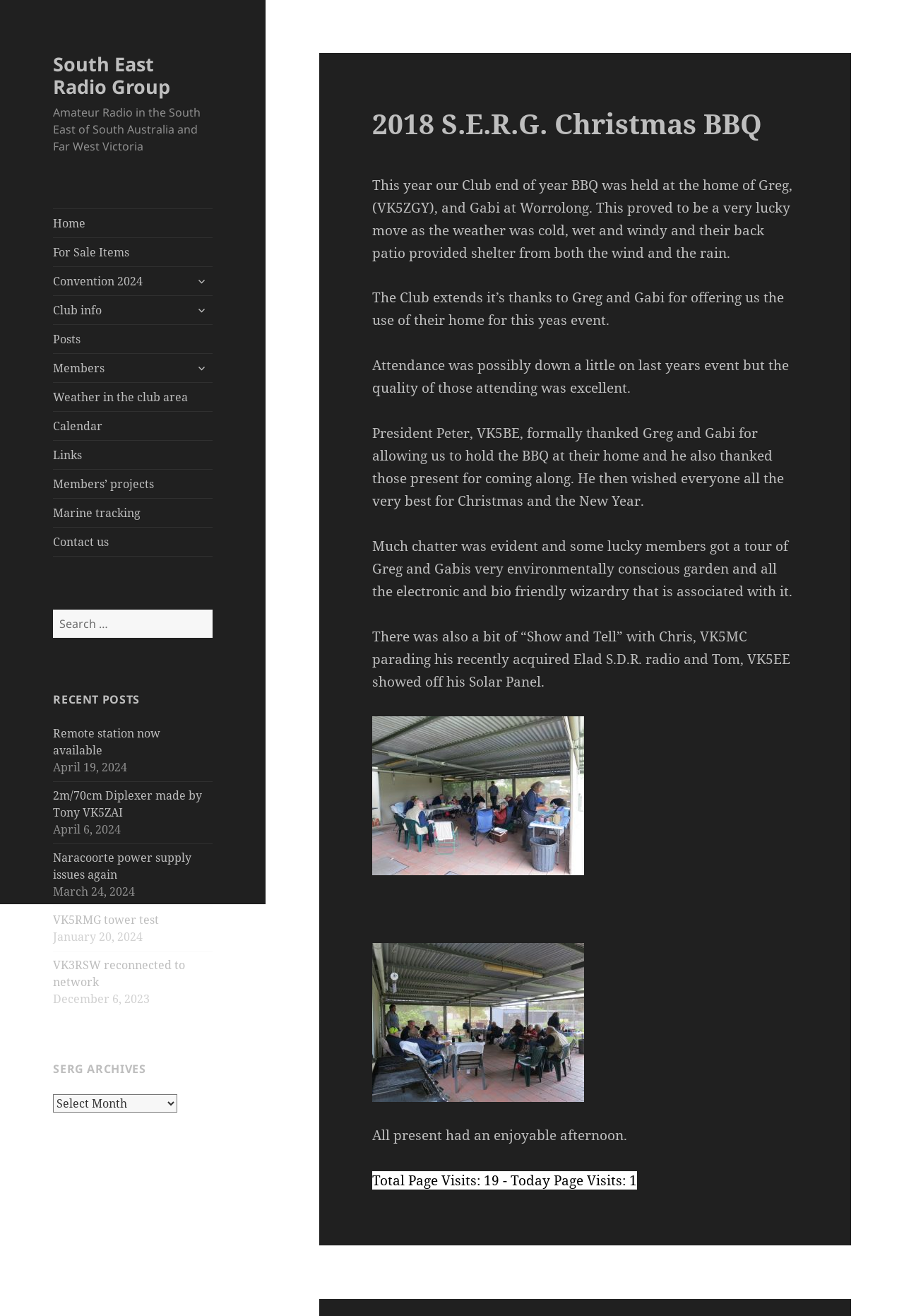Locate and extract the headline of this webpage.

2018 S.E.R.G. Christmas BBQ